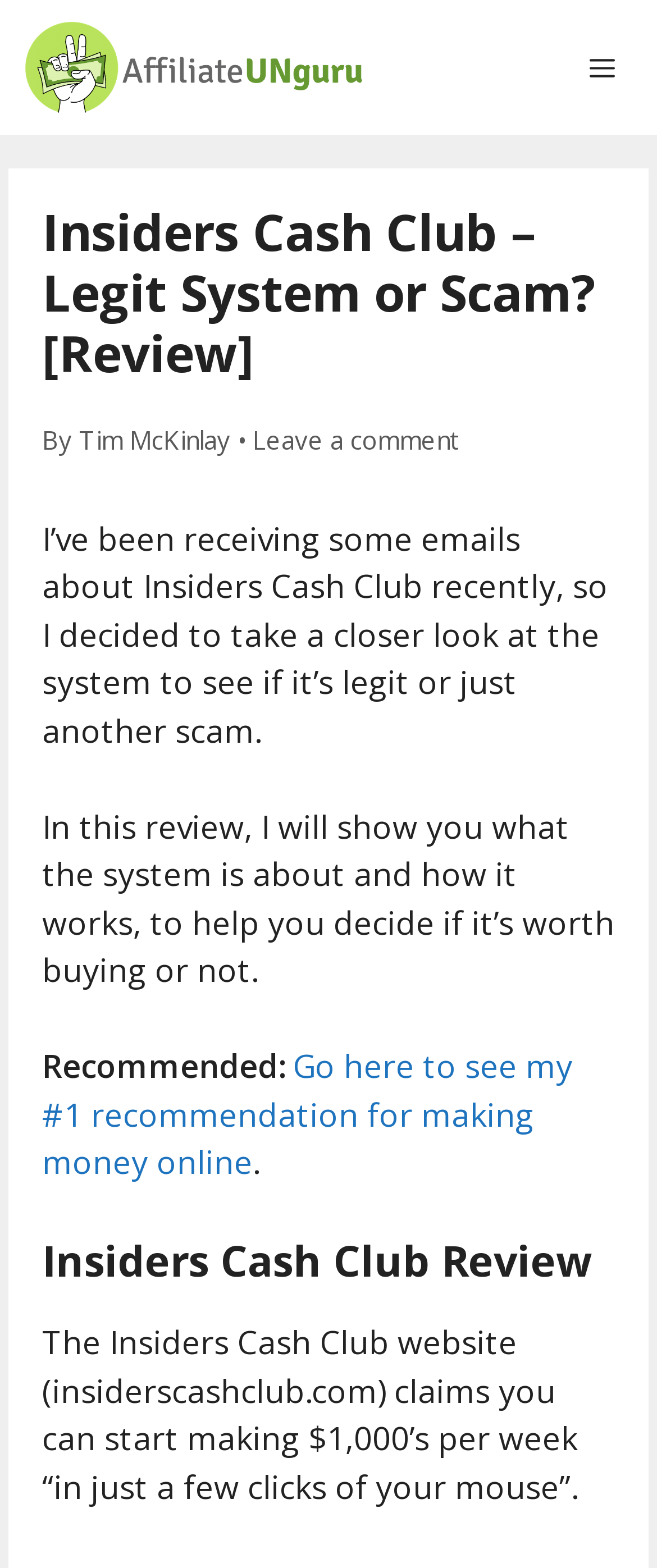Answer this question using a single word or a brief phrase:
What is the navigation button?

Menu